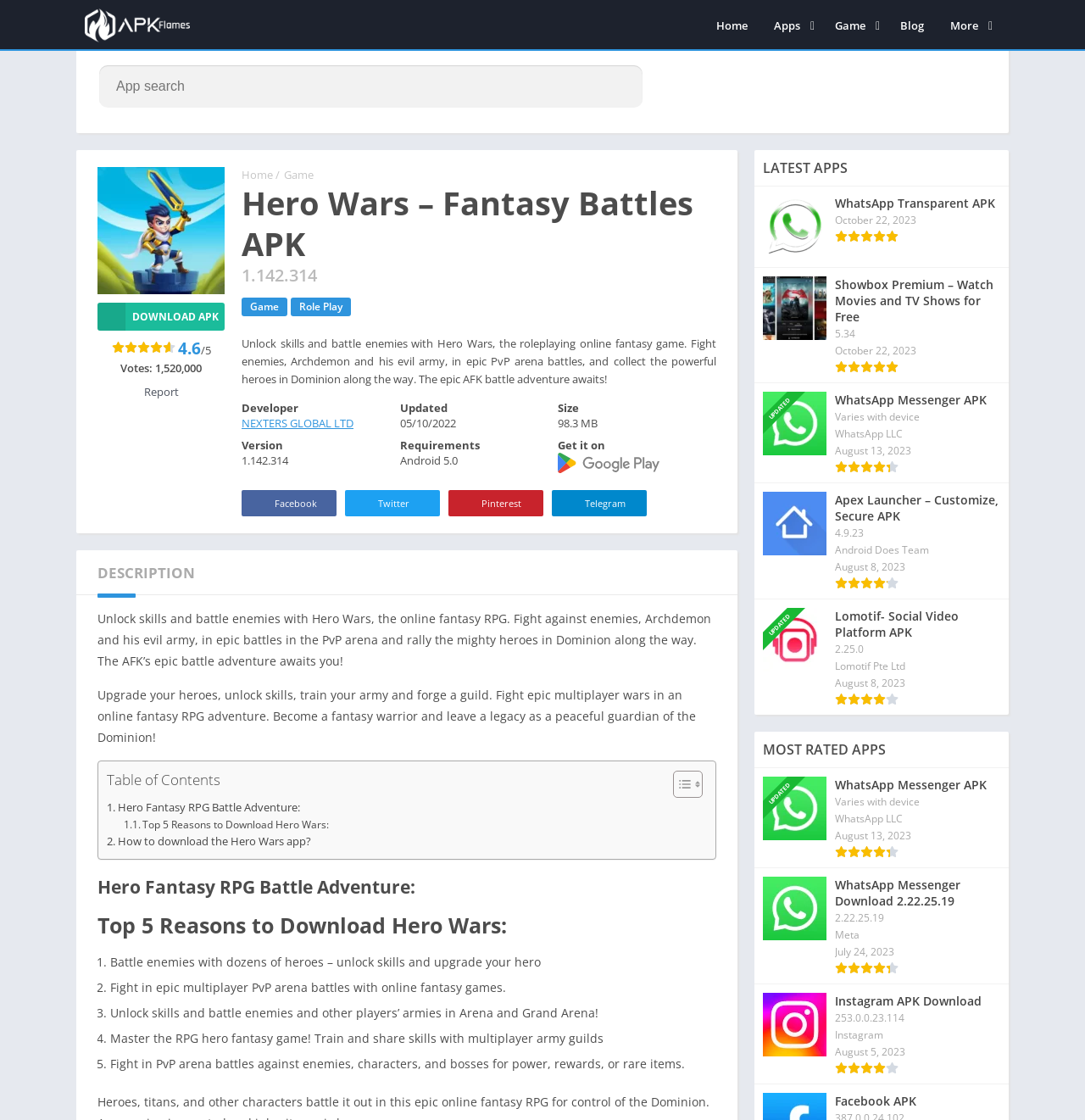Show me the bounding box coordinates of the clickable region to achieve the task as per the instruction: "Search for an app".

[0.091, 0.058, 0.592, 0.096]